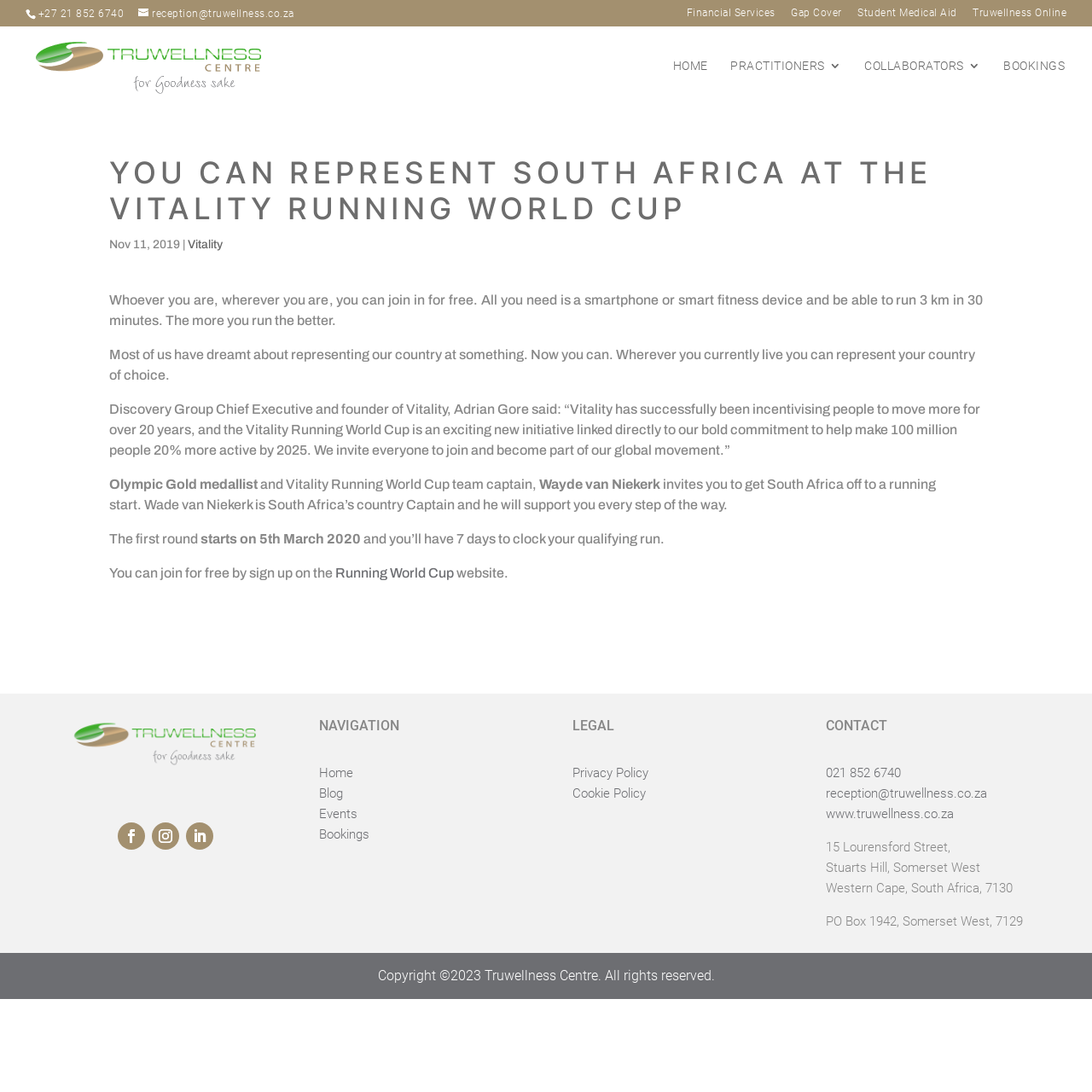Please provide the bounding box coordinates for the element that needs to be clicked to perform the instruction: "Book an appointment". The coordinates must consist of four float numbers between 0 and 1, formatted as [left, top, right, bottom].

[0.919, 0.055, 0.975, 0.096]